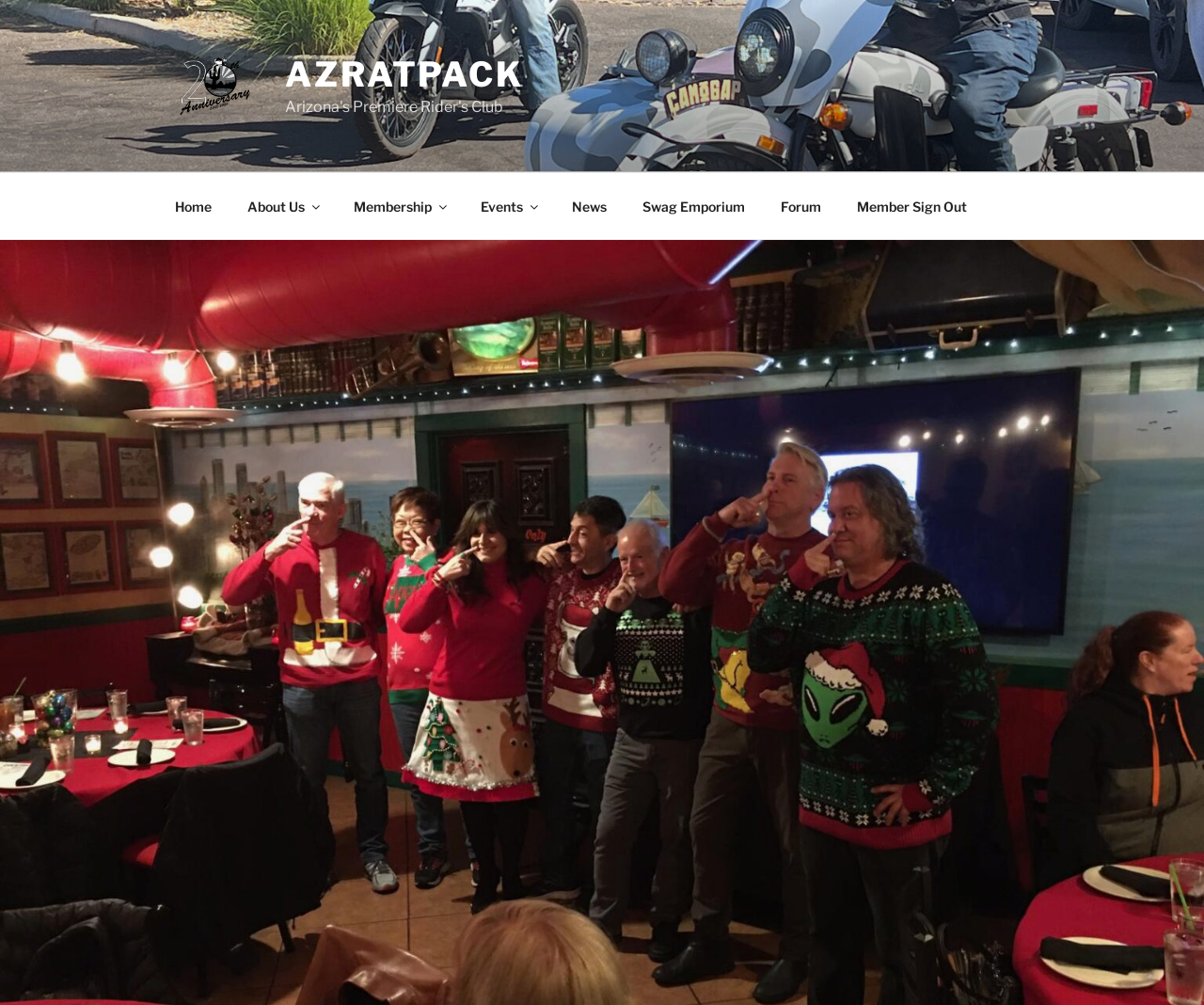From the given element description: "AZRATPack", find the bounding box for the UI element. Provide the coordinates as four float numbers between 0 and 1, in the order [left, top, right, bottom].

[0.237, 0.053, 0.435, 0.095]